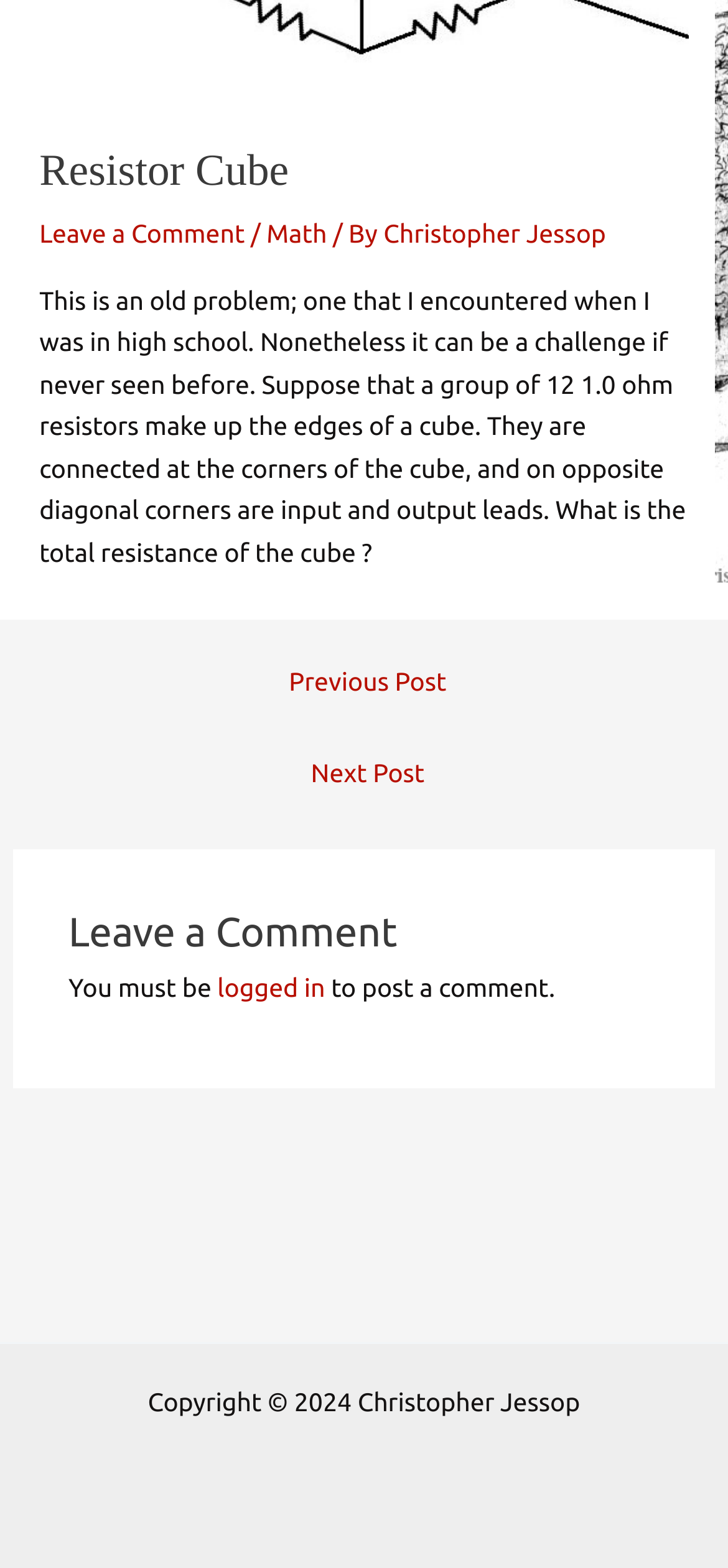Determine the bounding box of the UI element mentioned here: "Math". The coordinates must be in the format [left, top, right, bottom] with values ranging from 0 to 1.

[0.366, 0.139, 0.449, 0.158]